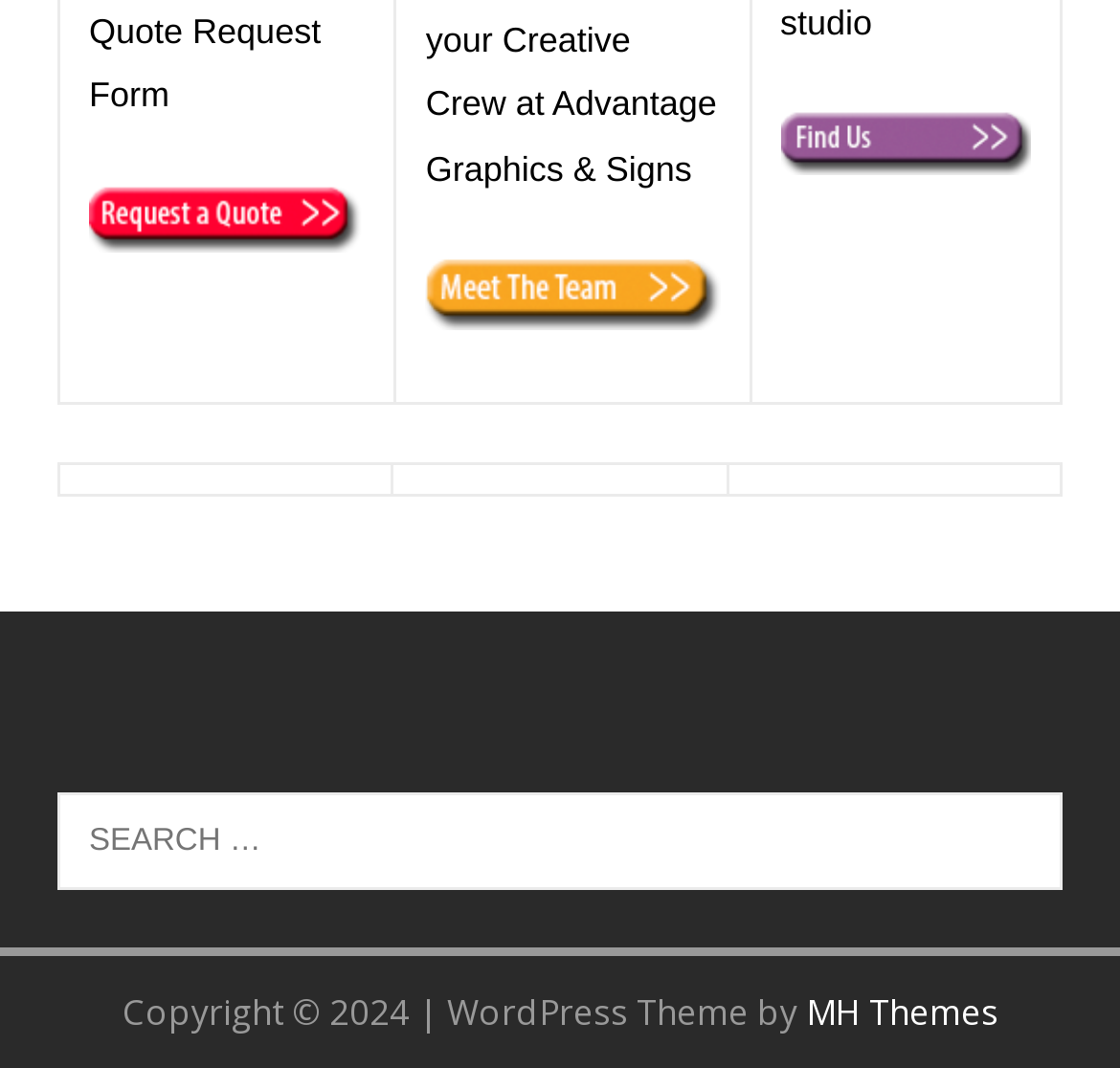Using a single word or phrase, answer the following question: 
What is the function of the 'searchbox'?

Search the website